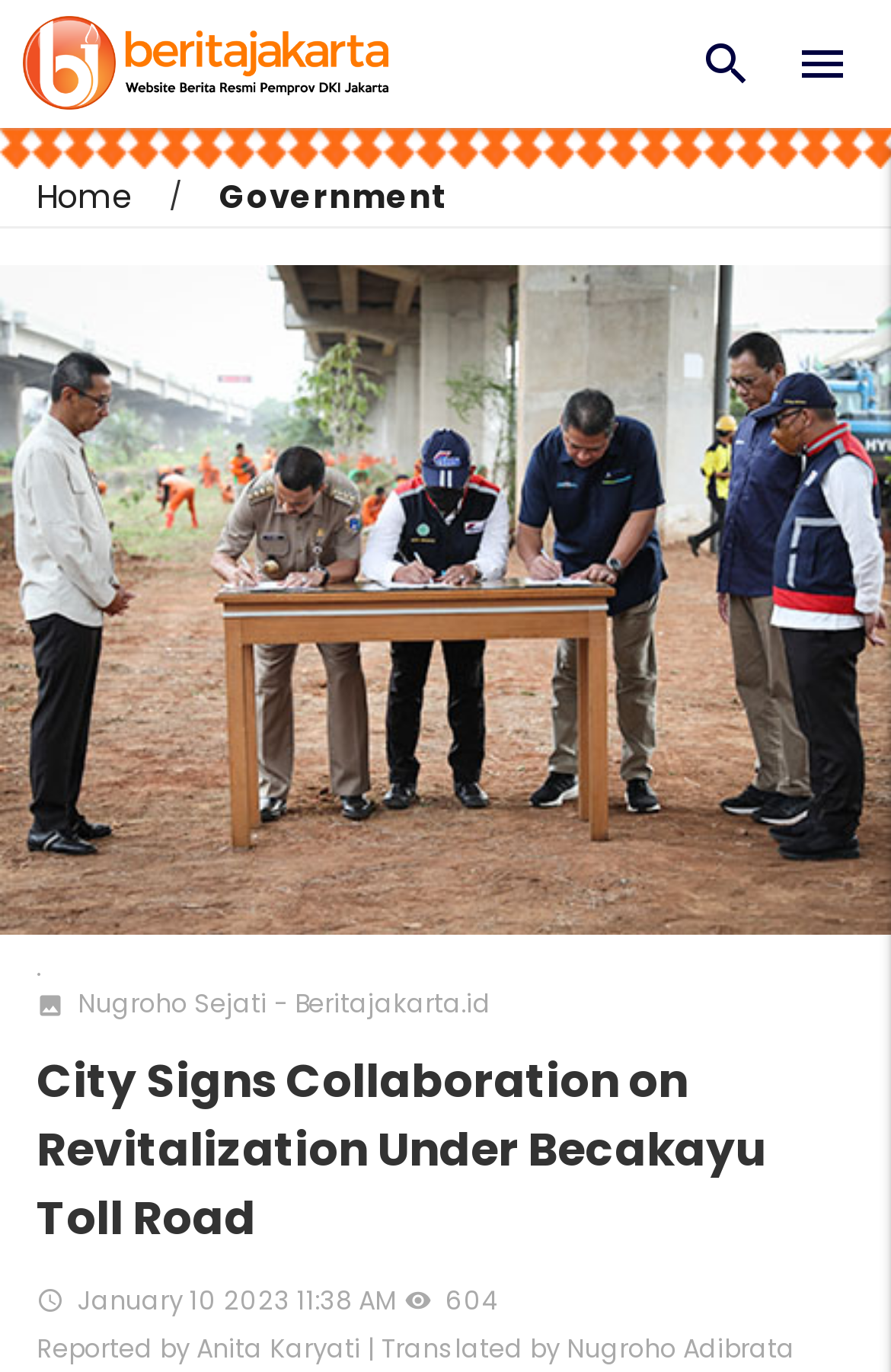Determine the heading of the webpage and extract its text content.

City Signs Collaboration on Revitalization Under Becakayu Toll Road